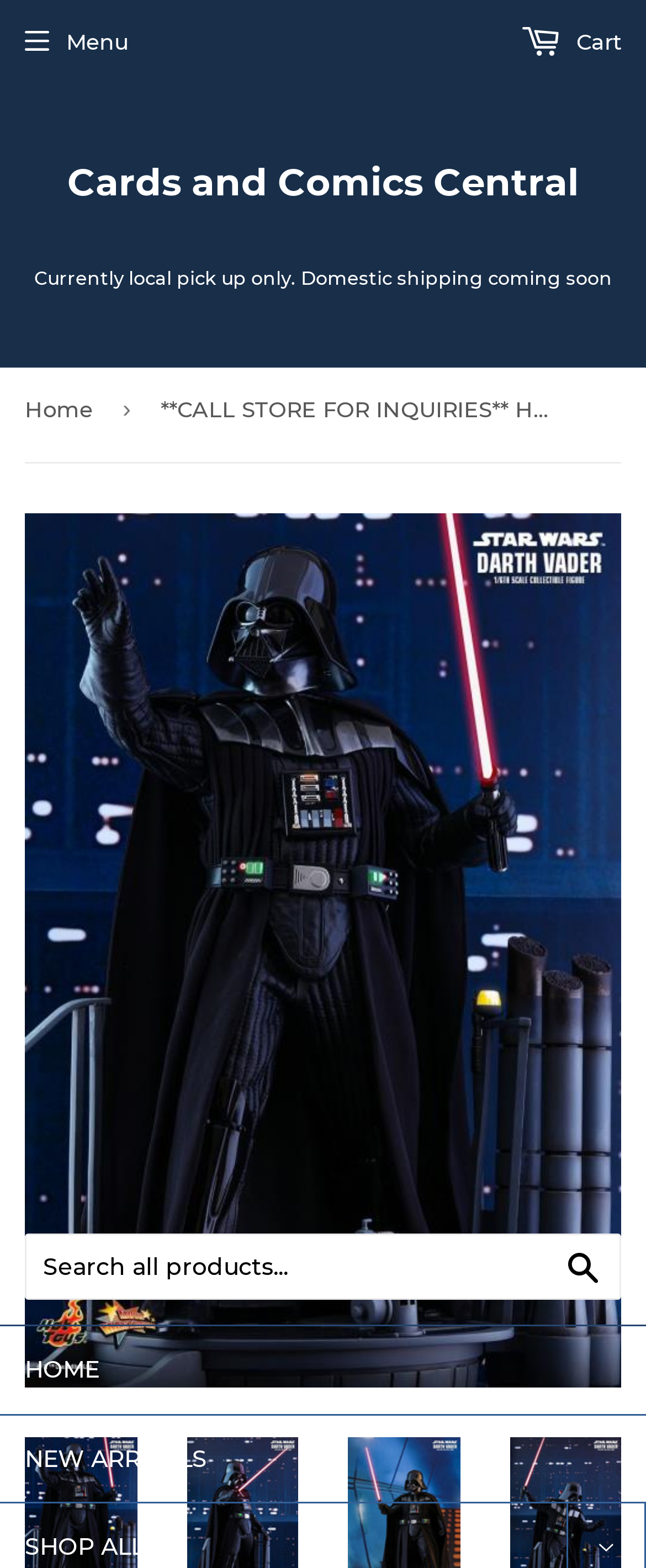Please find and provide the title of the webpage.

**CALL STORE FOR INQUIRIES** HOT TOYS MMS452 STAR WARS THE EMPIRE STRIKES BACK DARTH VADER 1/6TH SCALE FIGURE